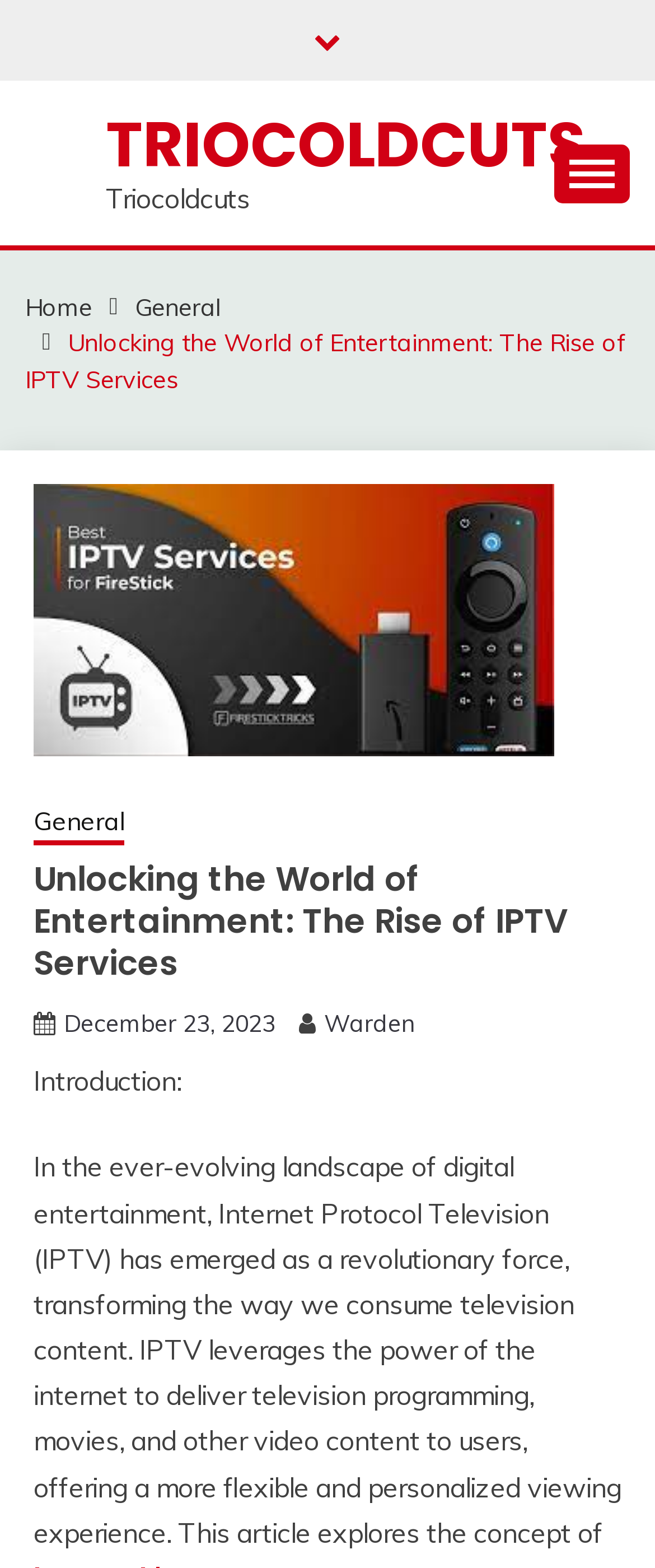Pinpoint the bounding box coordinates of the clickable element needed to complete the instruction: "Click the Warden link". The coordinates should be provided as four float numbers between 0 and 1: [left, top, right, bottom].

[0.495, 0.643, 0.633, 0.663]